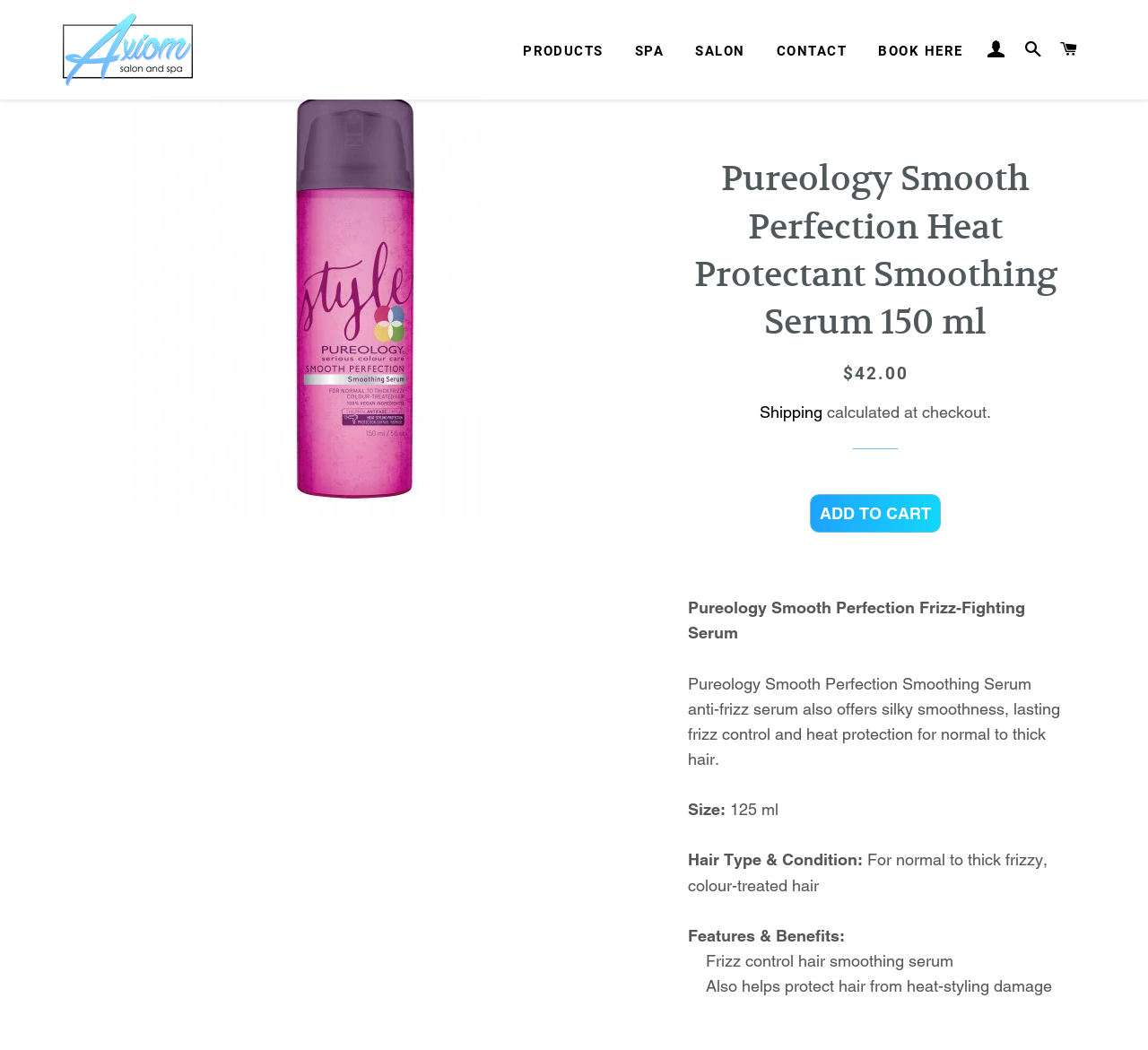Locate the UI element described by Cart and provide its bounding box coordinates. Use the format (top-left x, top-left y, bottom-right x, bottom-right y) with all values as floating point numbers between 0 and 1.

[0.918, 0.022, 0.945, 0.073]